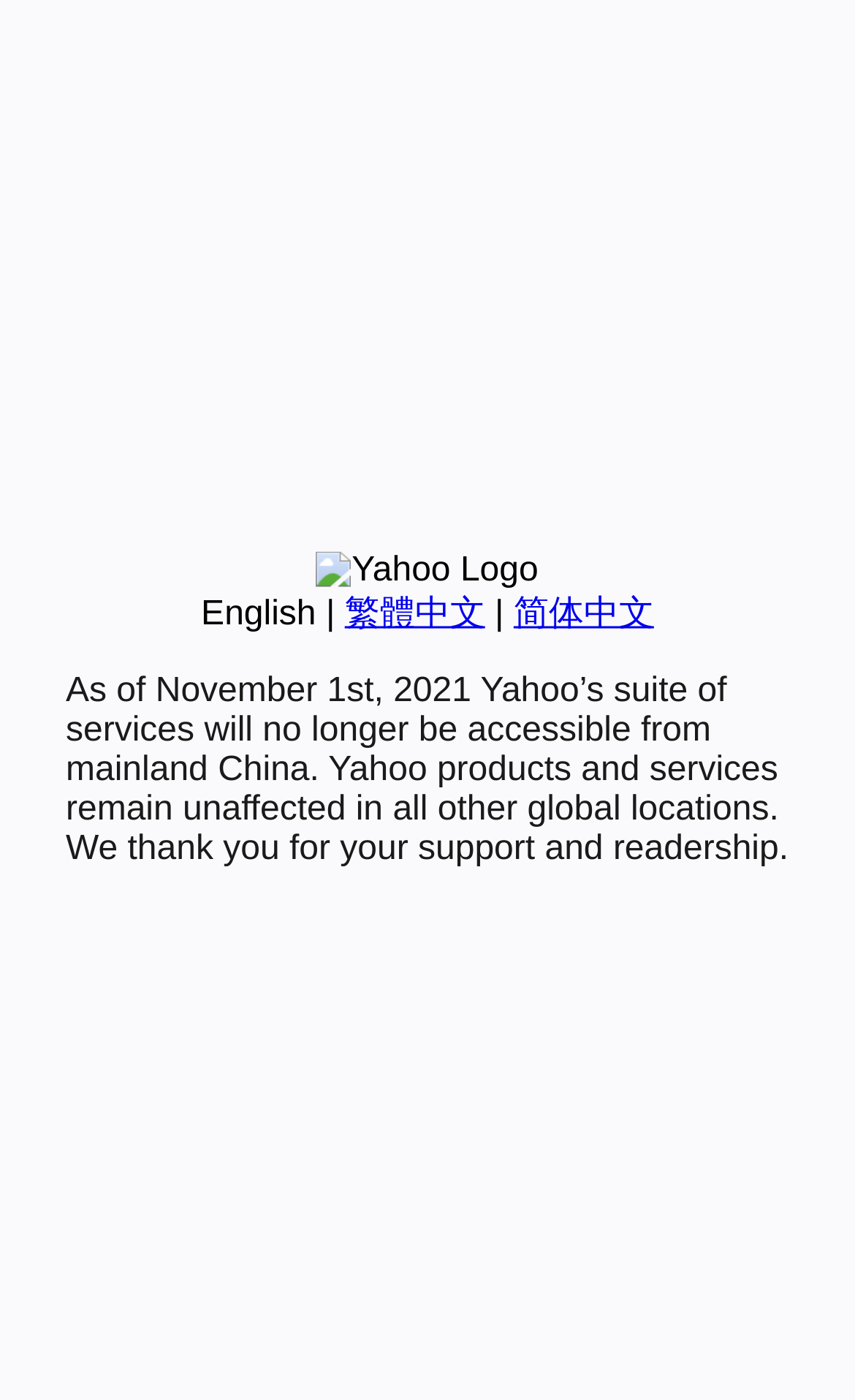Using the provided element description: "繁體中文", determine the bounding box coordinates of the corresponding UI element in the screenshot.

[0.403, 0.425, 0.567, 0.452]